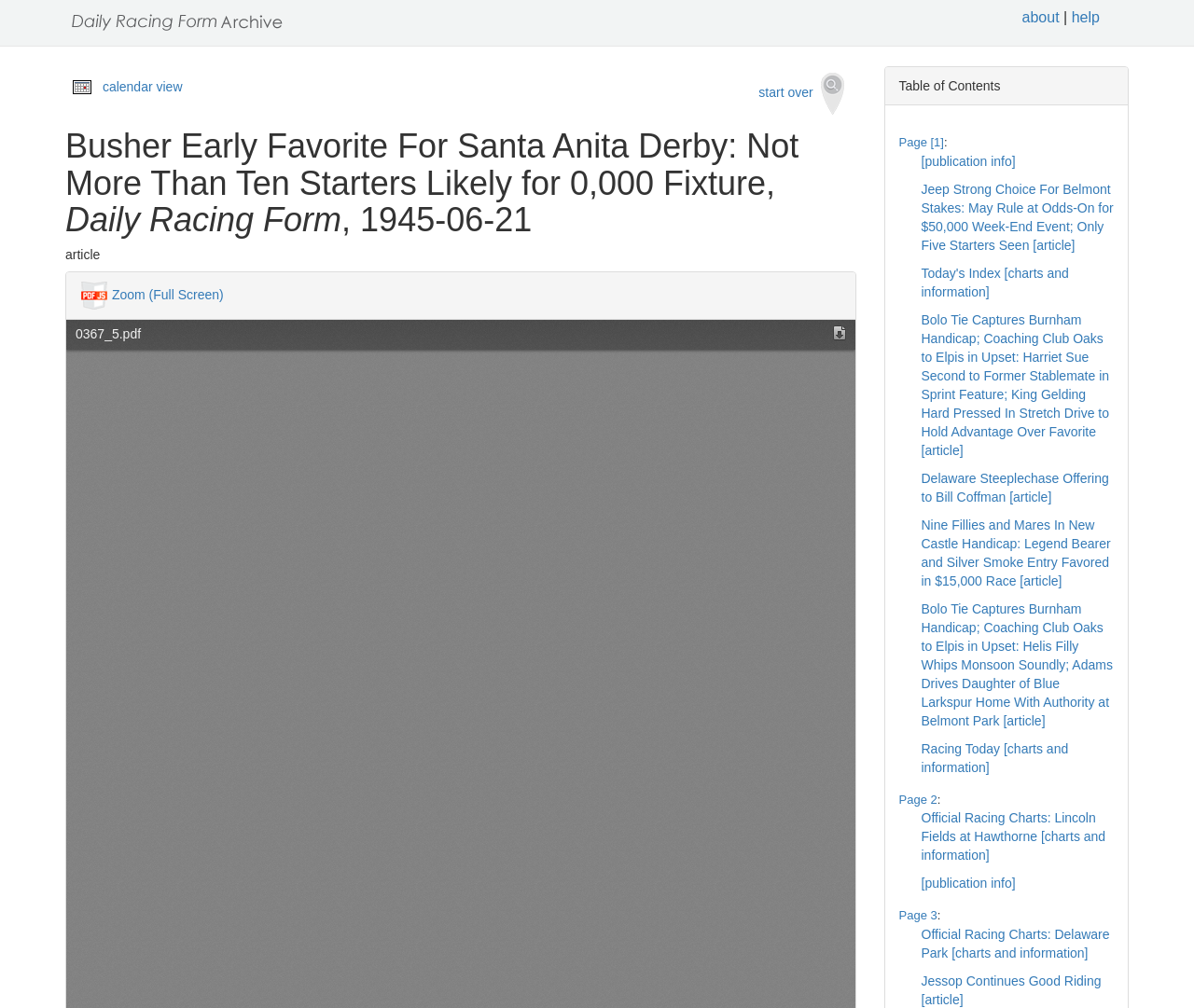Generate a comprehensive caption for the webpage you are viewing.

This webpage is an archived article from the Daily Racing Form, dated June 21, 1945. At the top, there is a calendar icon and a link to view the calendar. Next to it, there is a search icon and a link to start a new search. The main heading of the article is "Busher Early Favorite For Santa Anita Derby: Not More Than Ten Starters Likely for $50,000 Fixture, Daily Racing Form, 1945-06-21". Below the heading, there is a subheading "article".

On the left side, there is a PDFjs logo, and a link to zoom in to full screen. On the right side, there is a table of contents section, which contains a list of links to different pages and articles. The table of contents is expandable, and it contains links to various articles, including "Jeep Strong Choice For Belmont Stakes", "Bolo Tie Captures Burnham Handicap", and "Racing Today". There are also links to charts and information, such as "Today's Index" and "Official Racing Charts: Lincoln Fields at Hawthorne".

The webpage has a total of 9 links to different articles, and 3 links to charts and information. There are also 4 links to different pages, labeled as "Page 1", "Page 2", and "Page 3". The links are organized in a hierarchical structure, with the main heading and subheading at the top, and the table of contents and links to articles and charts below.